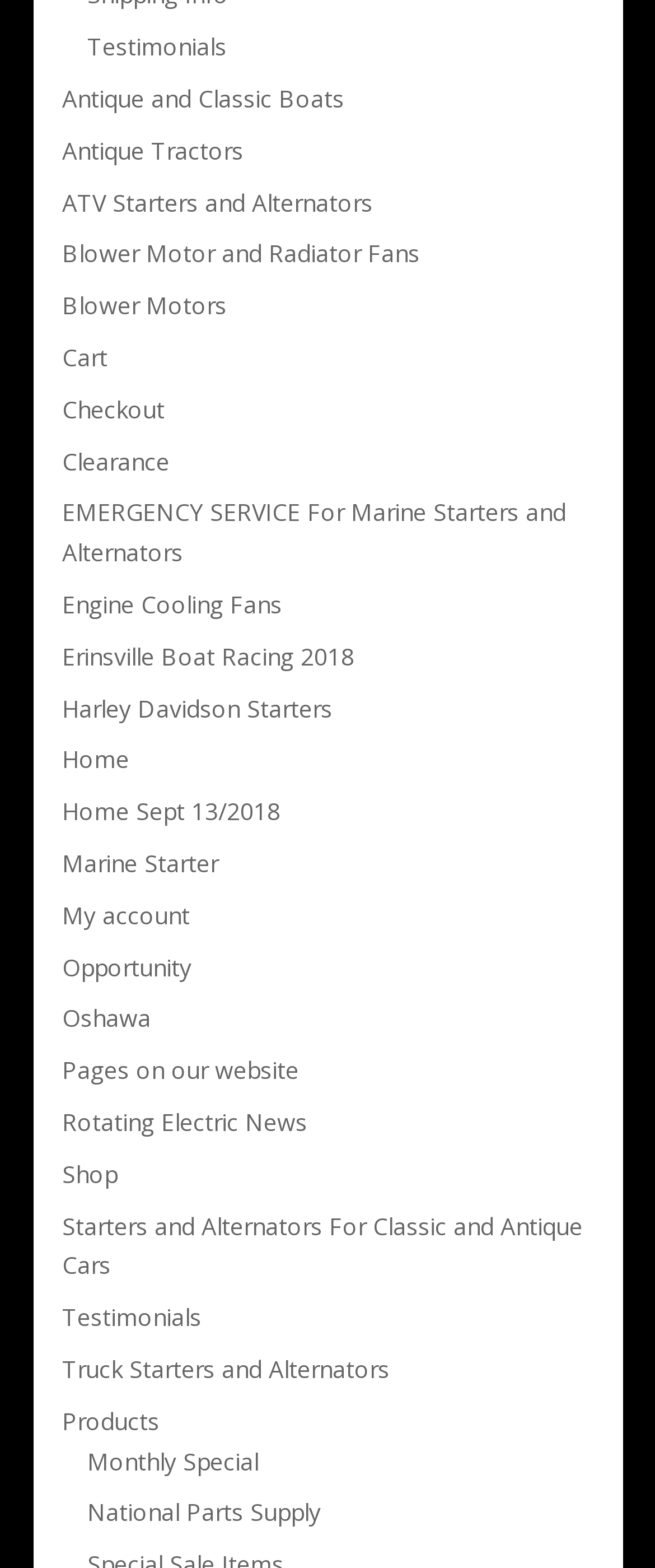Provide your answer in a single word or phrase: 
What is the purpose of the 'EMERGENCY SERVICE' link?

Emergency marine starter service